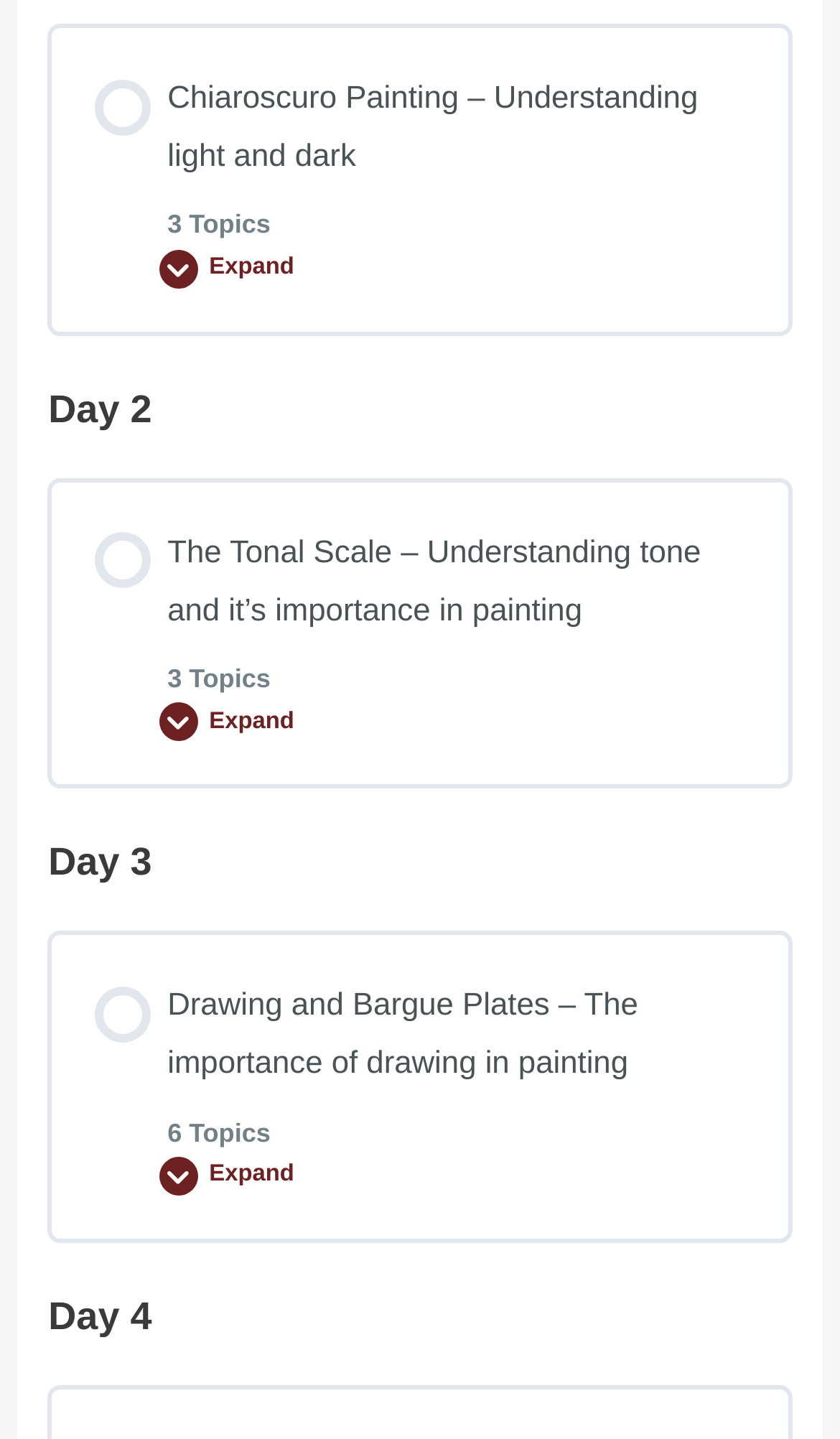Respond with a single word or phrase:
How many steps are there in the third lesson?

6